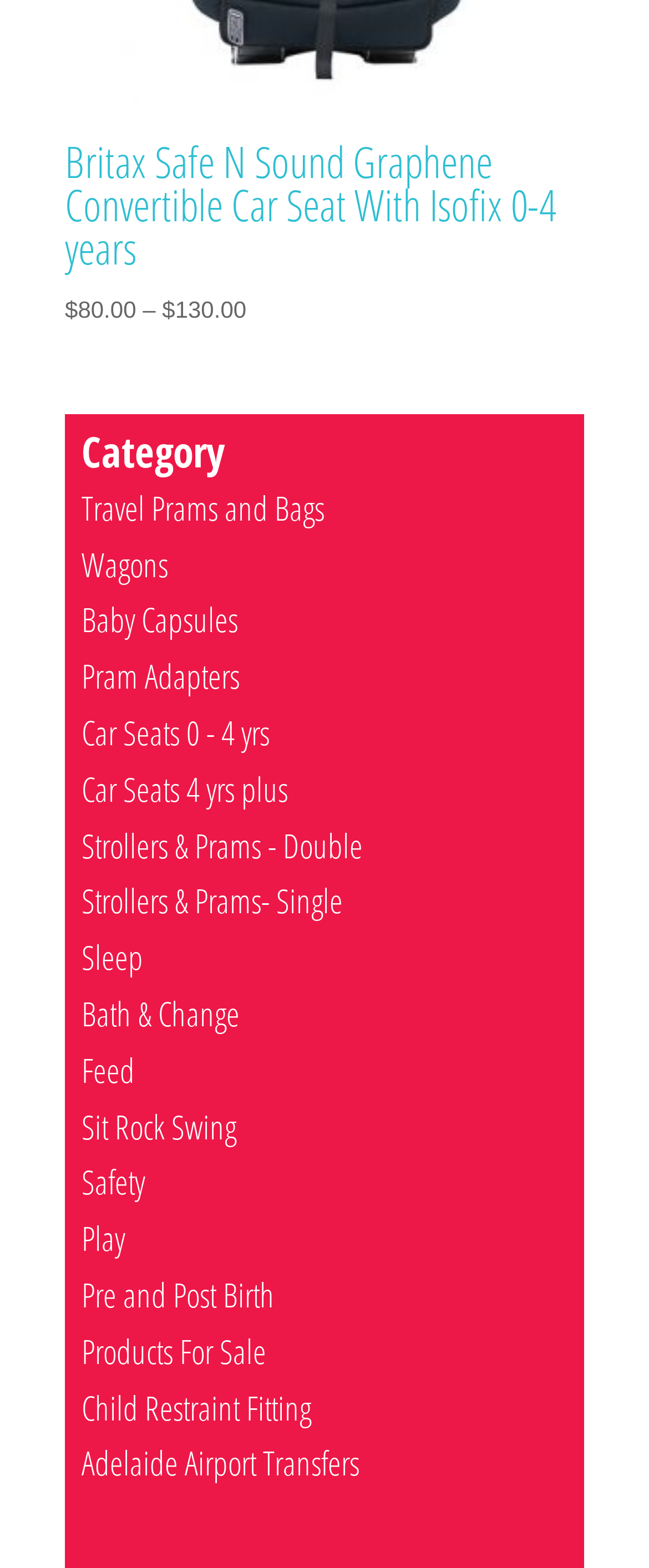How many links are there under the category section?
Could you please answer the question thoroughly and with as much detail as possible?

I counted the number of links under the 'Category' heading, and there are 19 links in total, ranging from 'Travel Prams and Bags' to 'Adelaide Airport Transfers'.